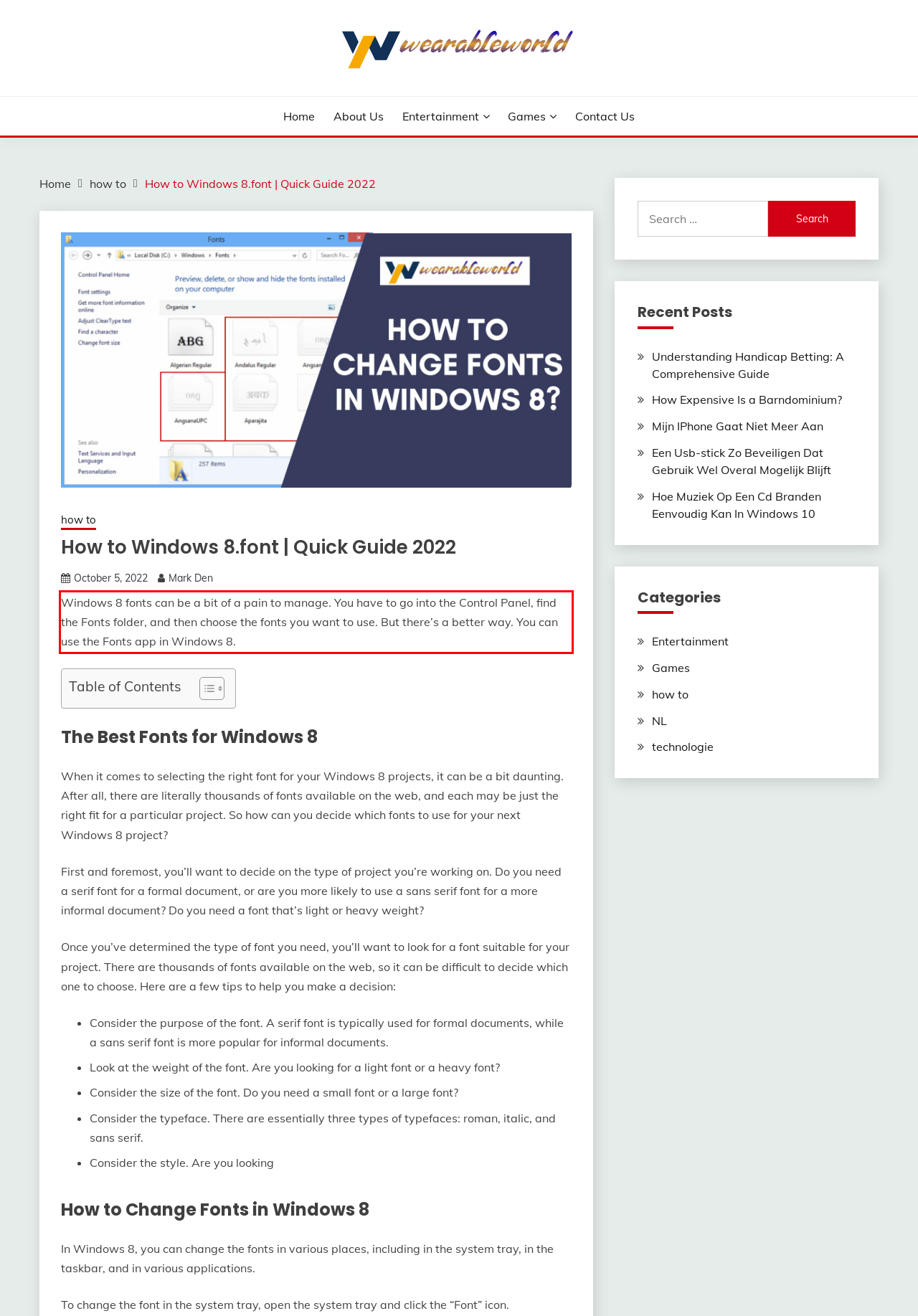Please look at the webpage screenshot and extract the text enclosed by the red bounding box.

Windows 8 fonts can be a bit of a pain to manage. You have to go into the Control Panel, find the Fonts folder, and then choose the fonts you want to use. But there’s a better way. You can use the Fonts app in Windows 8.